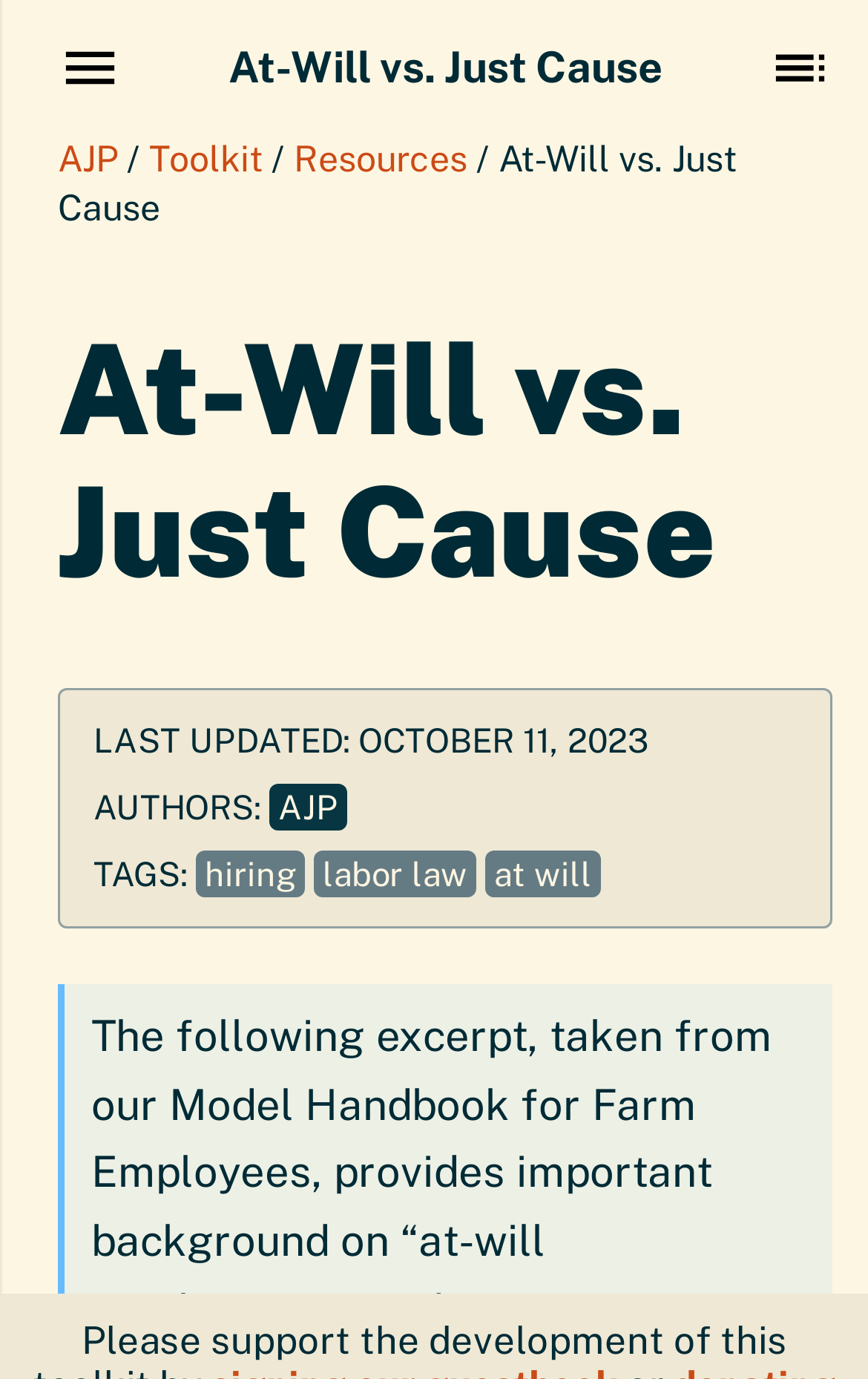Given the element description Resources, predict the bounding box coordinates for the UI element in the webpage screenshot. The format should be (top-left x, top-left y, bottom-right x, bottom-right y), and the values should be between 0 and 1.

[0.338, 0.1, 0.538, 0.13]